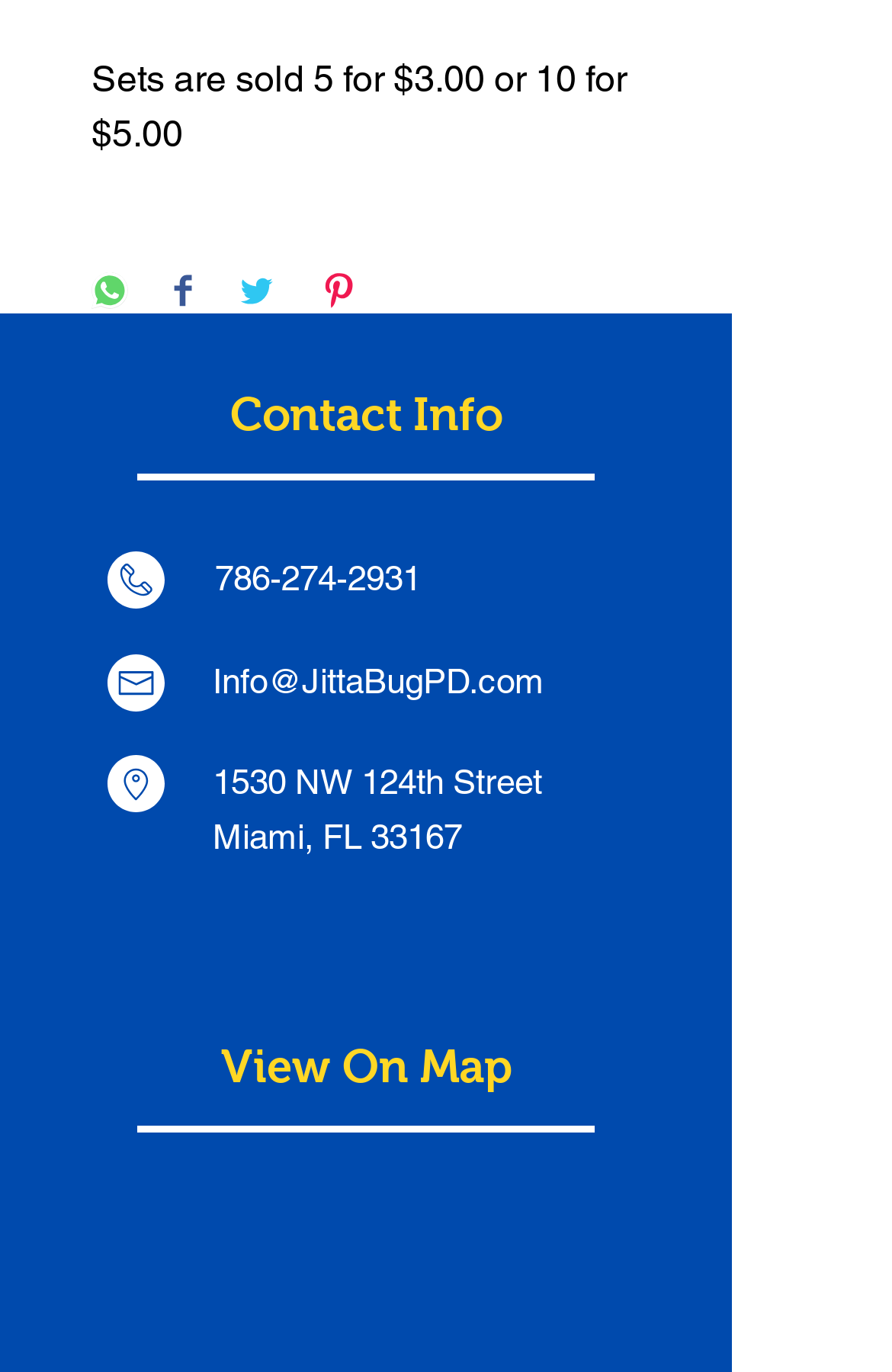Use the information in the screenshot to answer the question comprehensively: What is the phone number to contact?

The webpage provides contact information, including a phone number, which is 786-274-2931.